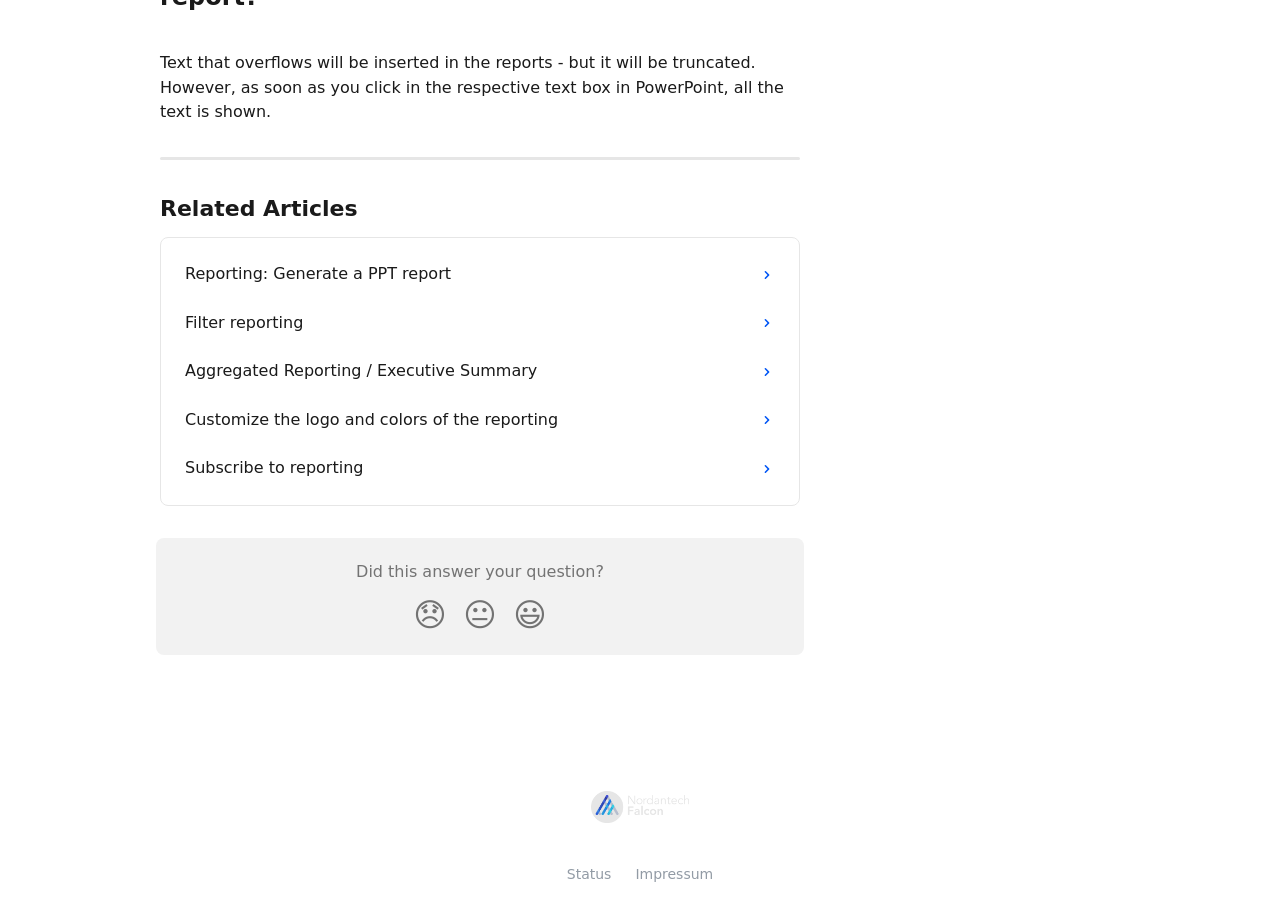What are the different reporting options available?
Provide a detailed answer to the question using information from the image.

The webpage provides several links related to reporting, including 'Reporting: Generate a PPT report', 'Filter reporting', 'Aggregated Reporting / Executive Summary', 'Customize the logo and colors of the reporting', and 'Subscribe to reporting'. These links suggest that there are different reporting options available.